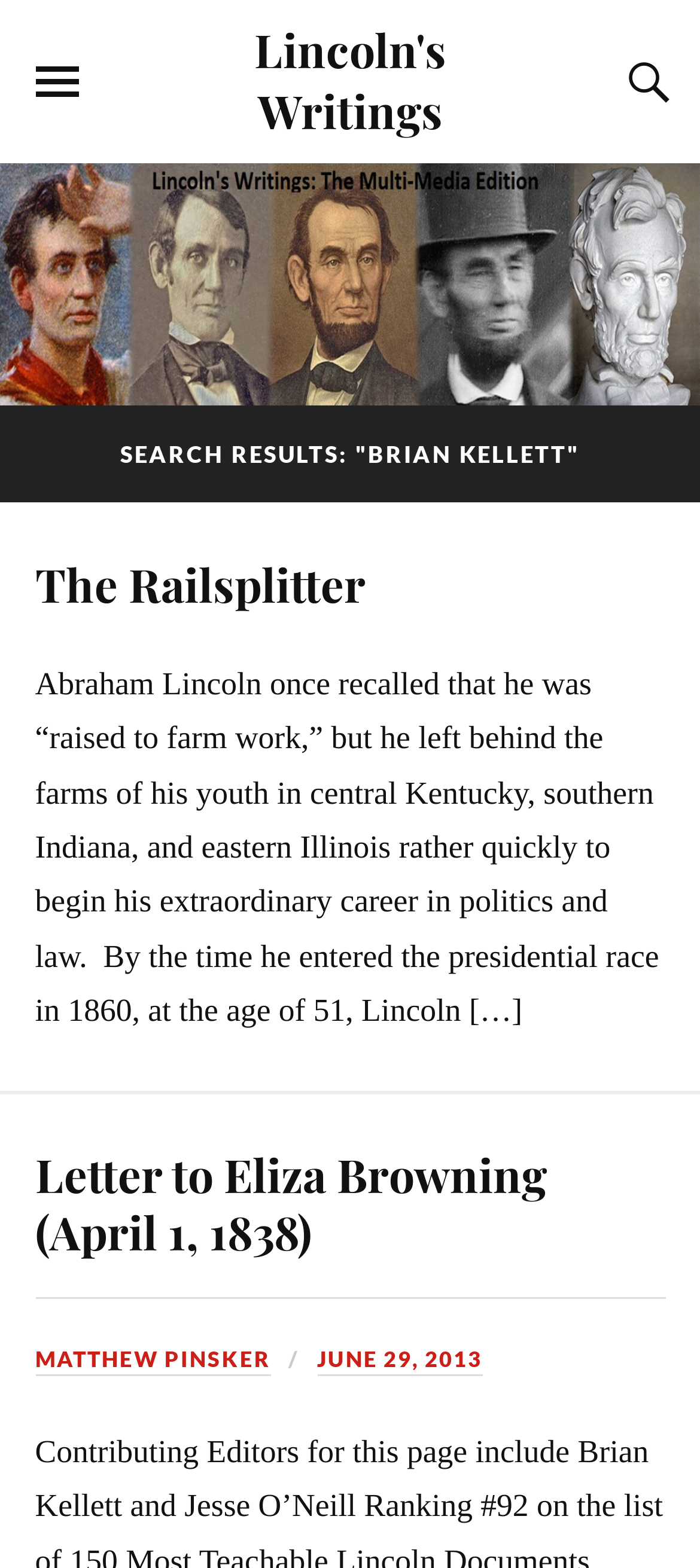Find the bounding box coordinates for the UI element that matches this description: "Lincoln's Writings".

[0.363, 0.011, 0.637, 0.089]